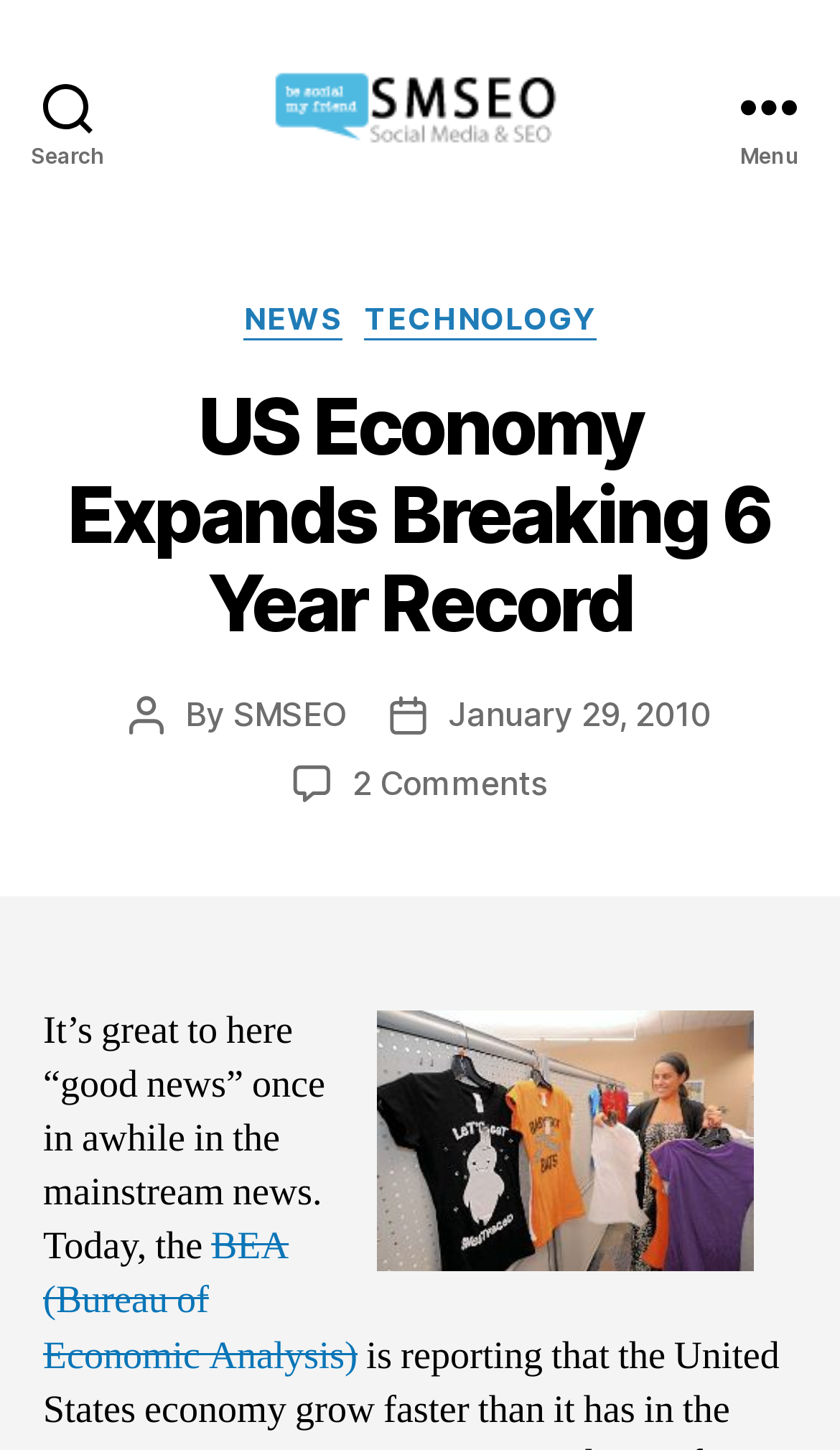Locate the bounding box of the UI element described in the following text: "January 29, 2010".

[0.533, 0.478, 0.846, 0.506]